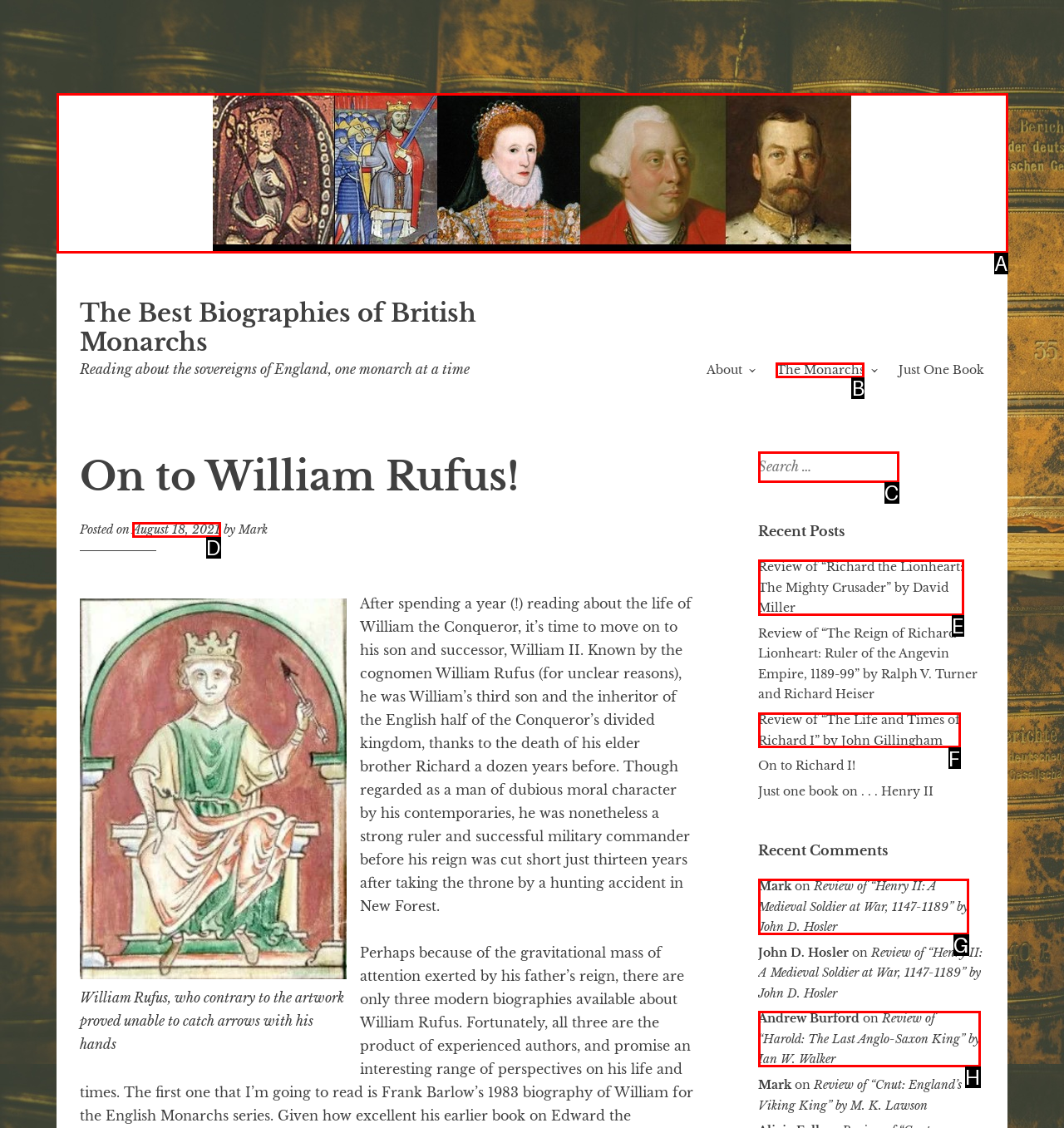Identify the letter corresponding to the UI element that matches this description: The Monarchs
Answer using only the letter from the provided options.

B